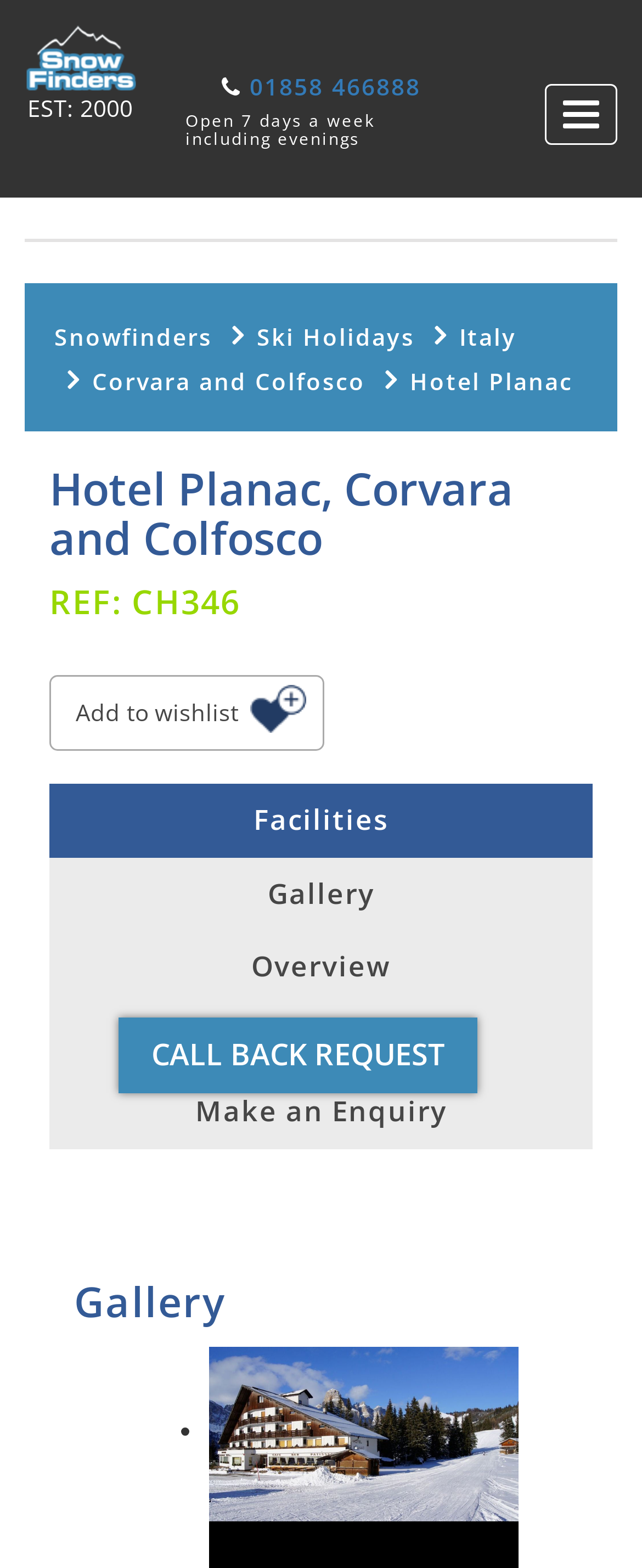What is the facility section about?
Provide a fully detailed and comprehensive answer to the question.

I found the answer by looking at the static text 'Facilities' which is located in the middle of the webpage, indicating that it is a section about the facilities of the hotel.